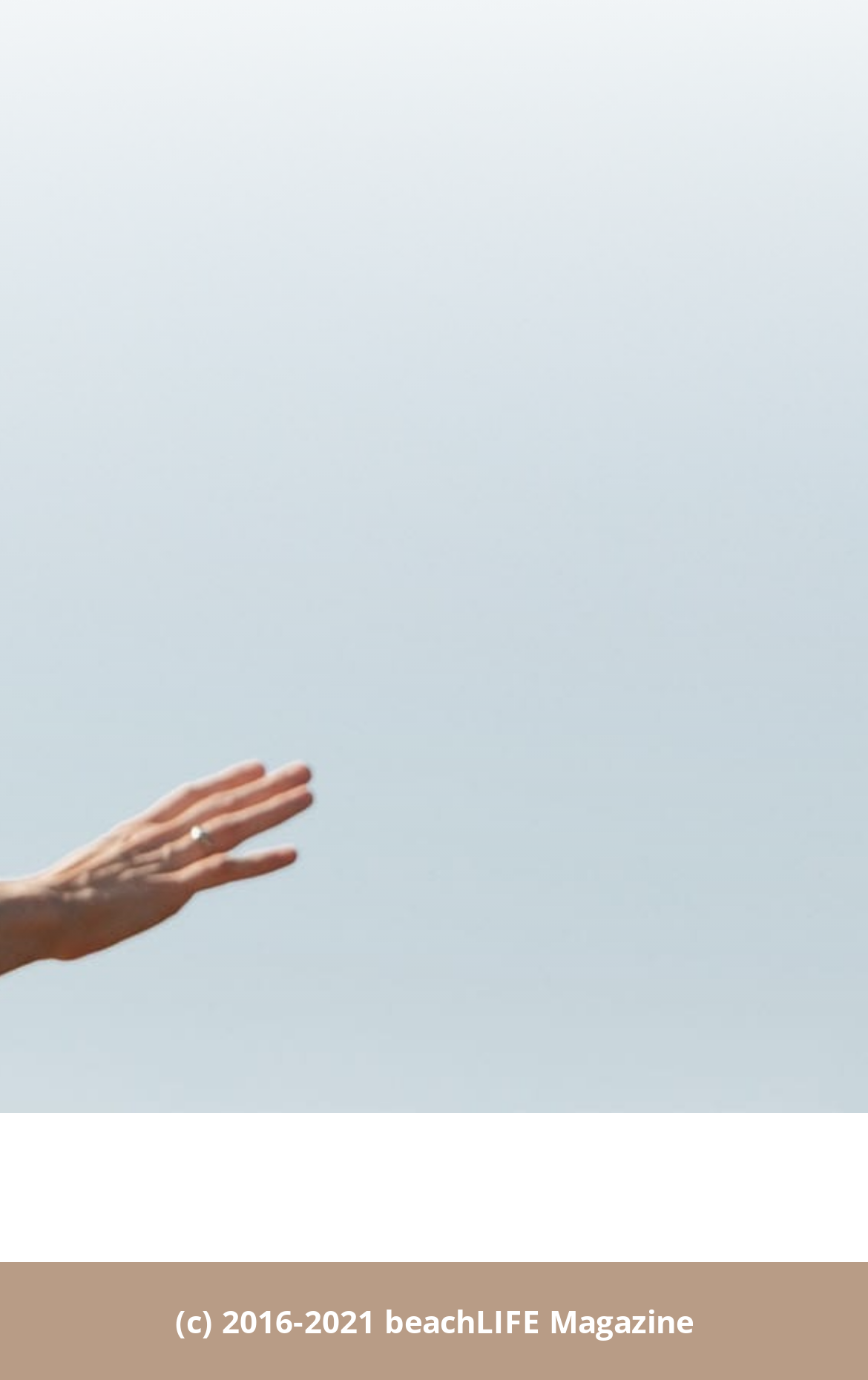Highlight the bounding box coordinates of the region I should click on to meet the following instruction: "Click the SUBSCRIBE button".

[0.1, 0.335, 0.9, 0.43]